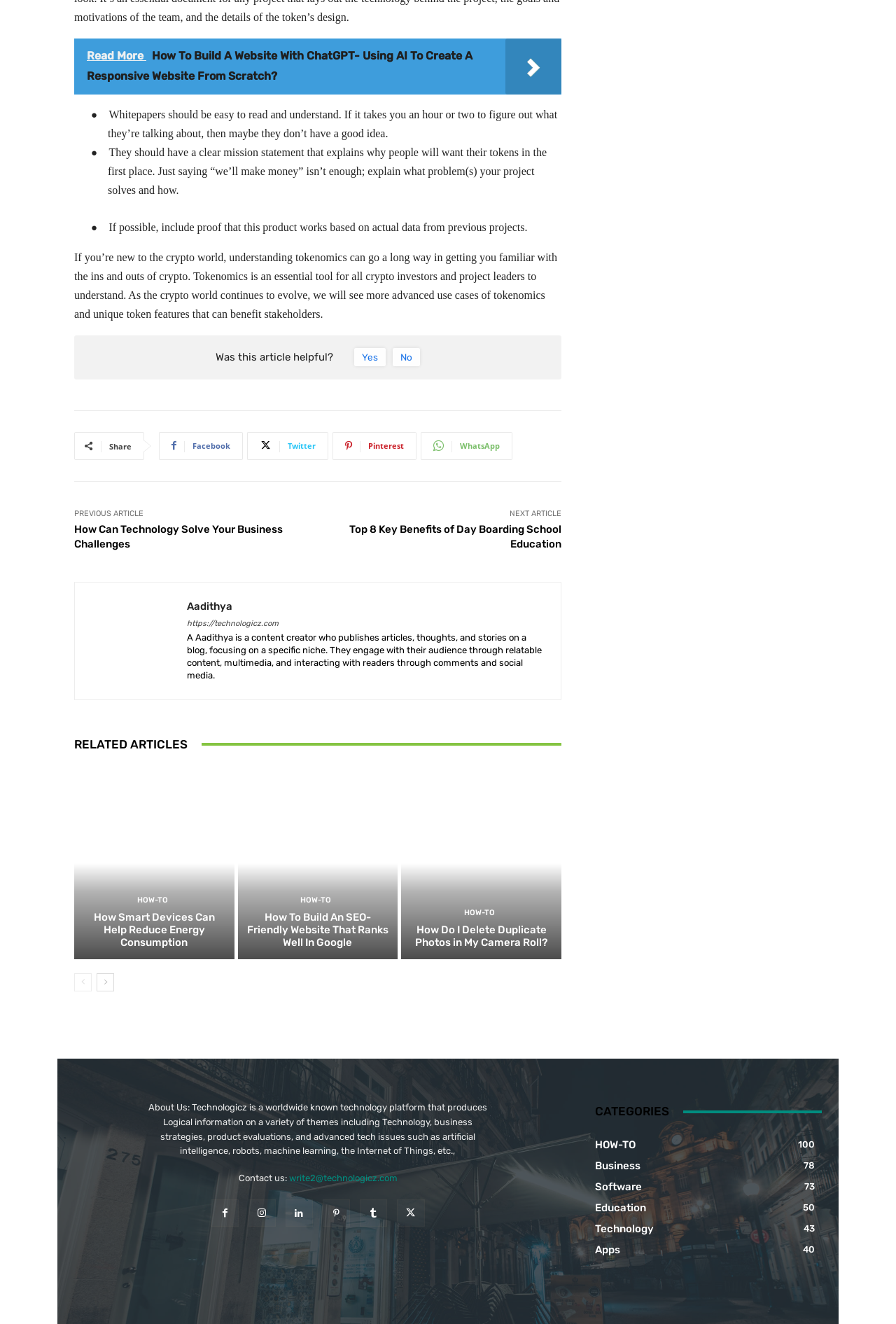Who is the author of the article?
Look at the image and construct a detailed response to the question.

The author of the article can be identified by looking at the link element with the text 'Aadithya' and an image, which is likely the author's profile picture.